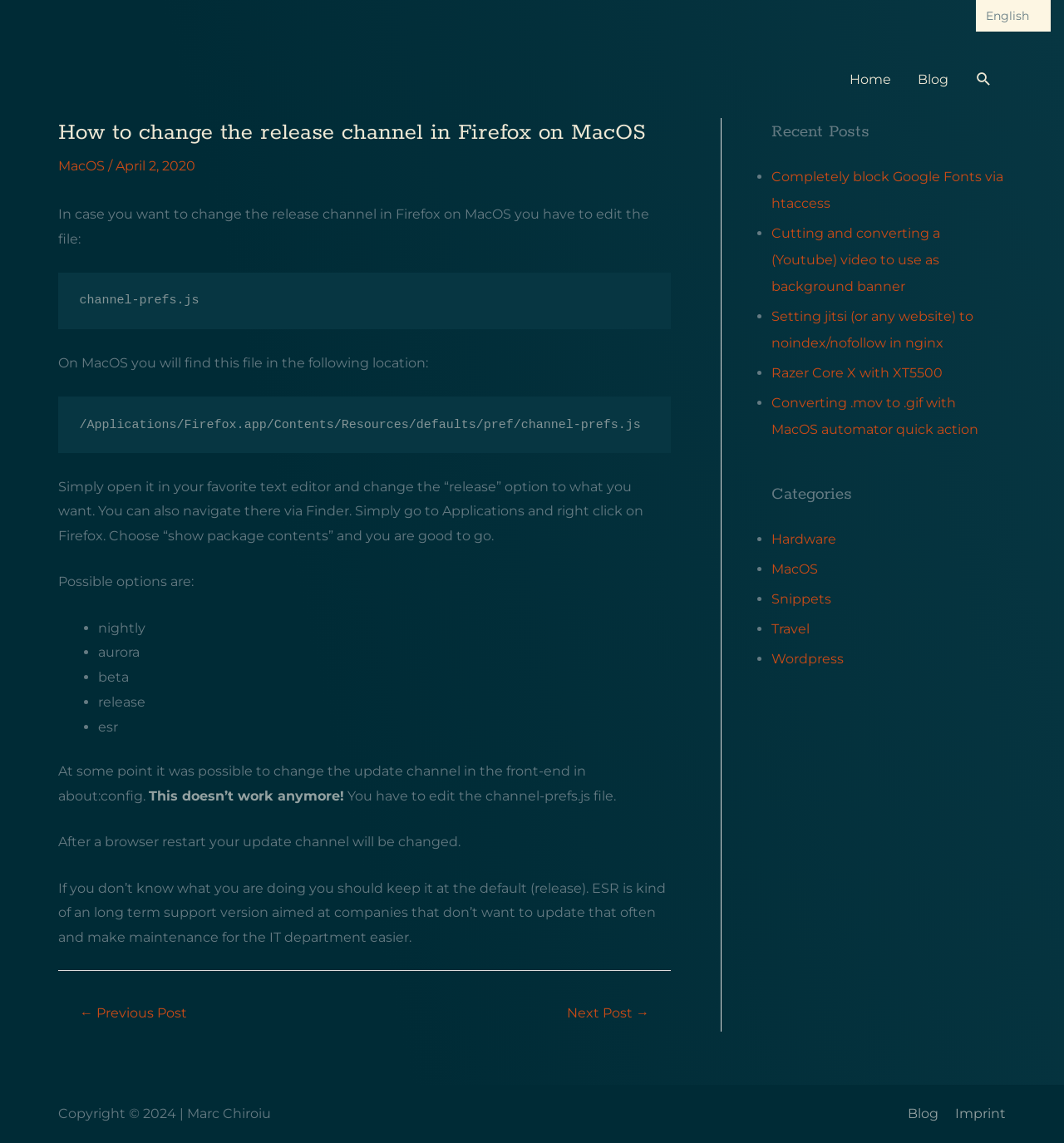What are the possible options for the 'release' option in the 'channel-prefs.js' file?
Using the image as a reference, answer the question with a short word or phrase.

nightly, aurora, beta, release, esr